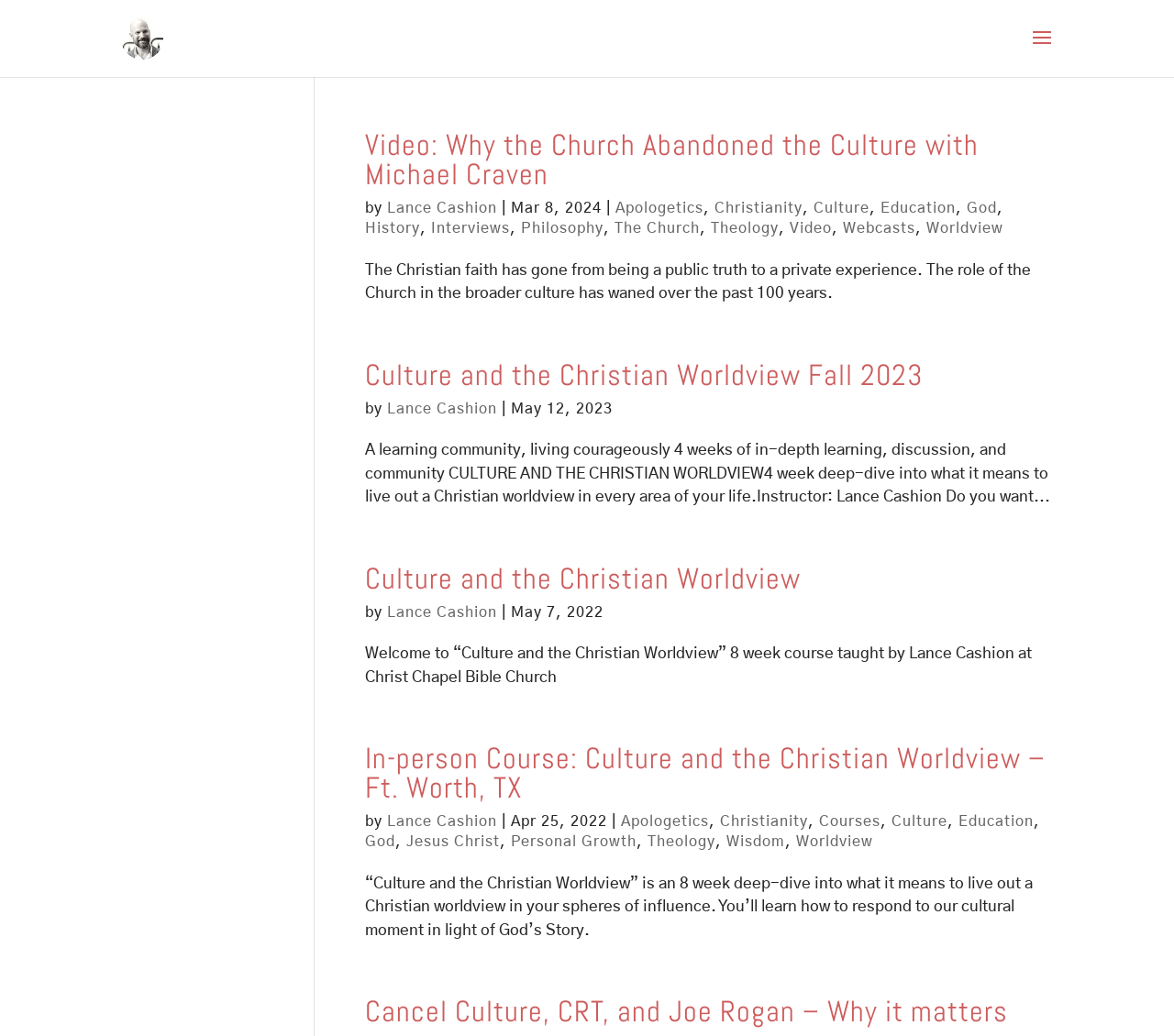Determine the bounding box coordinates of the clickable region to execute the instruction: "Explore the course 'In-person Course: Culture and the Christian Worldview – Ft. Worth, TX'". The coordinates should be four float numbers between 0 and 1, denoted as [left, top, right, bottom].

[0.311, 0.718, 0.9, 0.909]